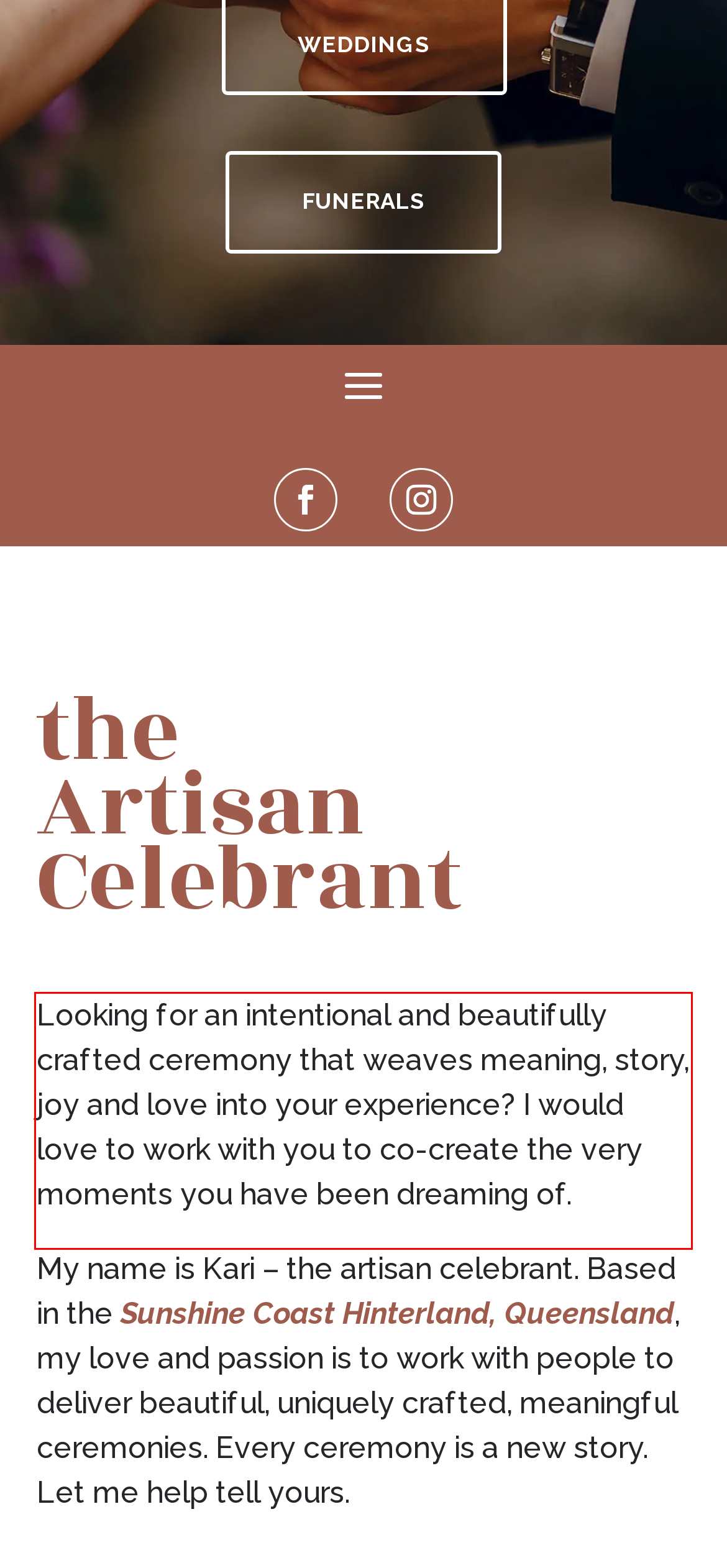Using the provided screenshot, read and generate the text content within the red-bordered area.

Looking for an intentional and beautifully crafted ceremony that weaves meaning, story, joy and love into your experience? I would love to work with you to co-create the very moments you have been dreaming of.